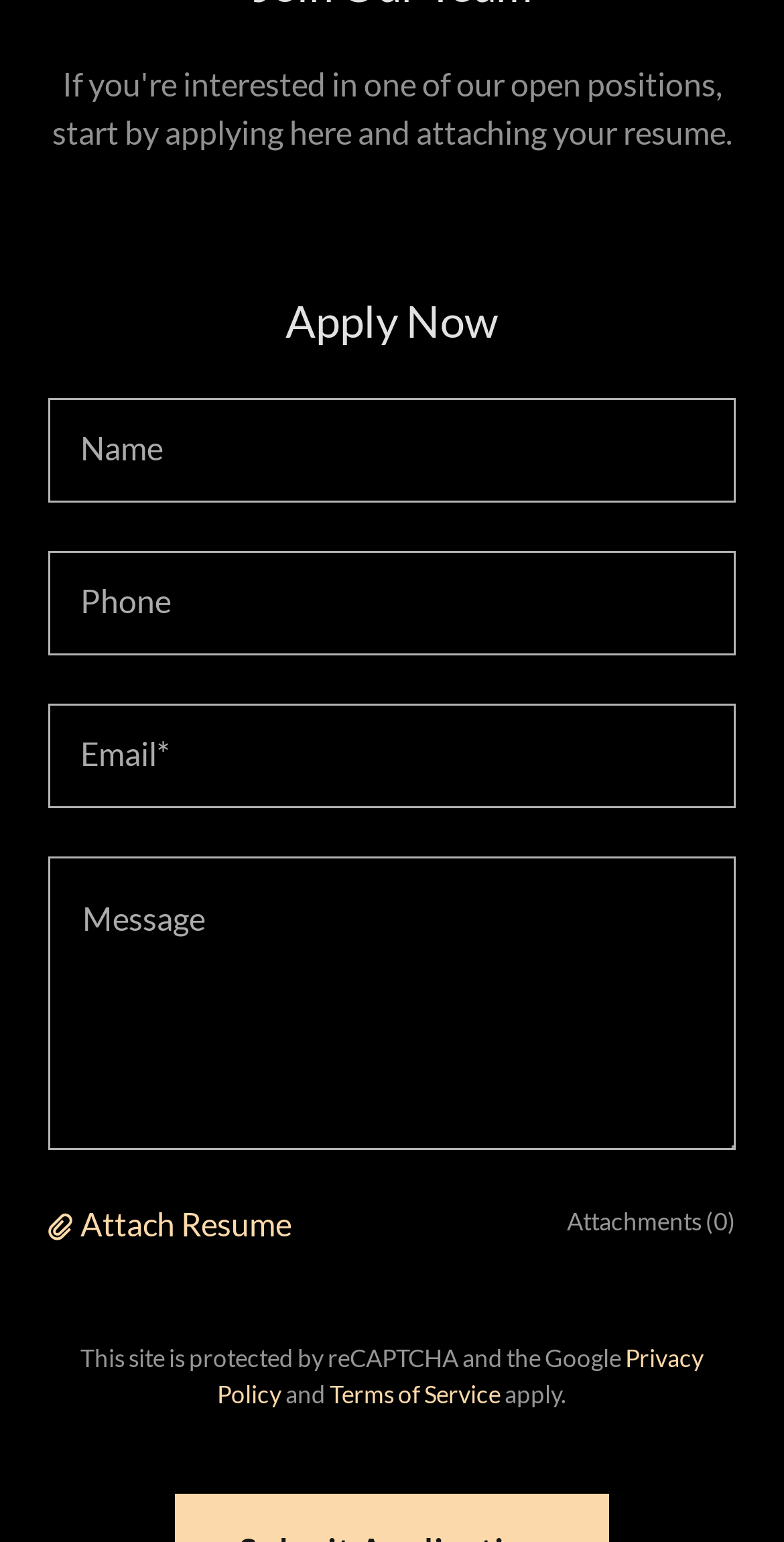Respond to the question with just a single word or phrase: 
What are the terms and policies available on this site?

Privacy Policy and Terms of Service